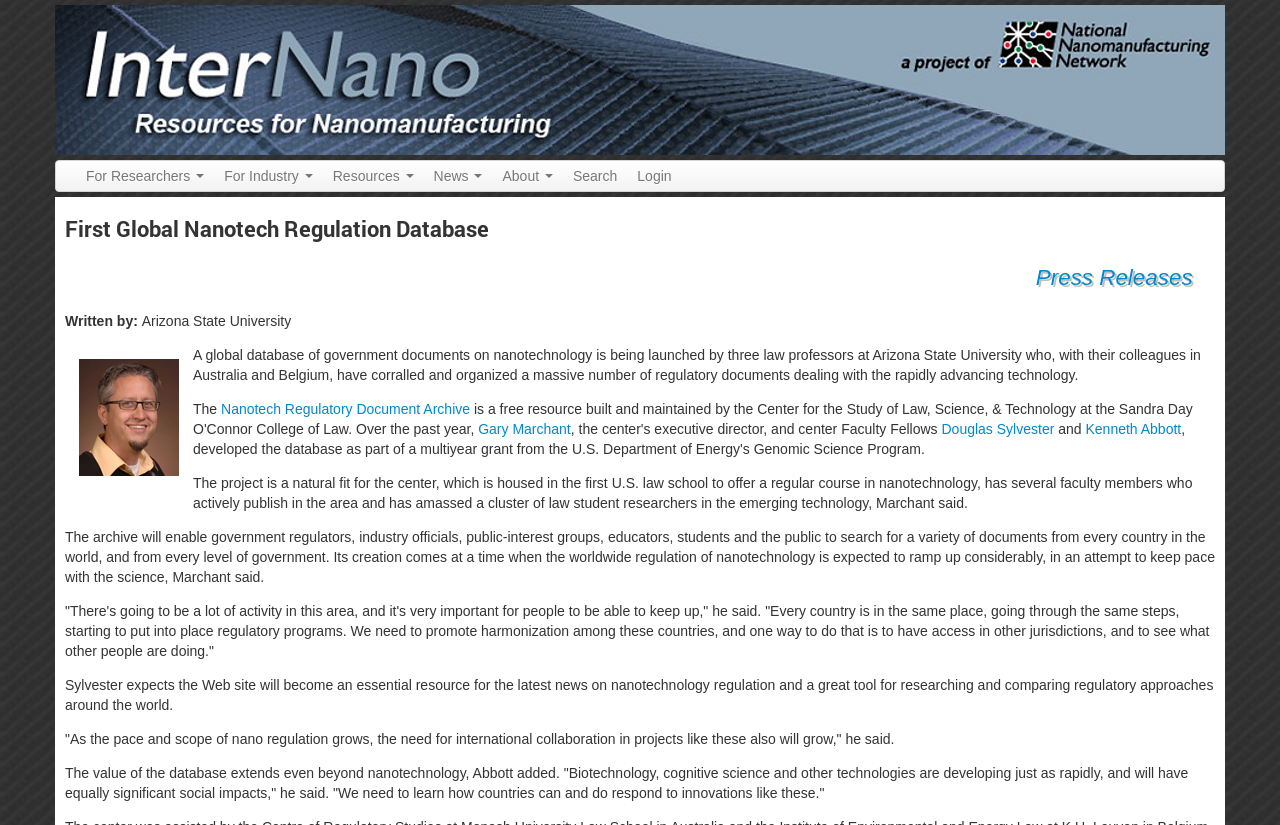Extract the bounding box coordinates of the UI element described: "Search". Provide the coordinates in the format [left, top, right, bottom] with values ranging from 0 to 1.

[0.44, 0.194, 0.49, 0.23]